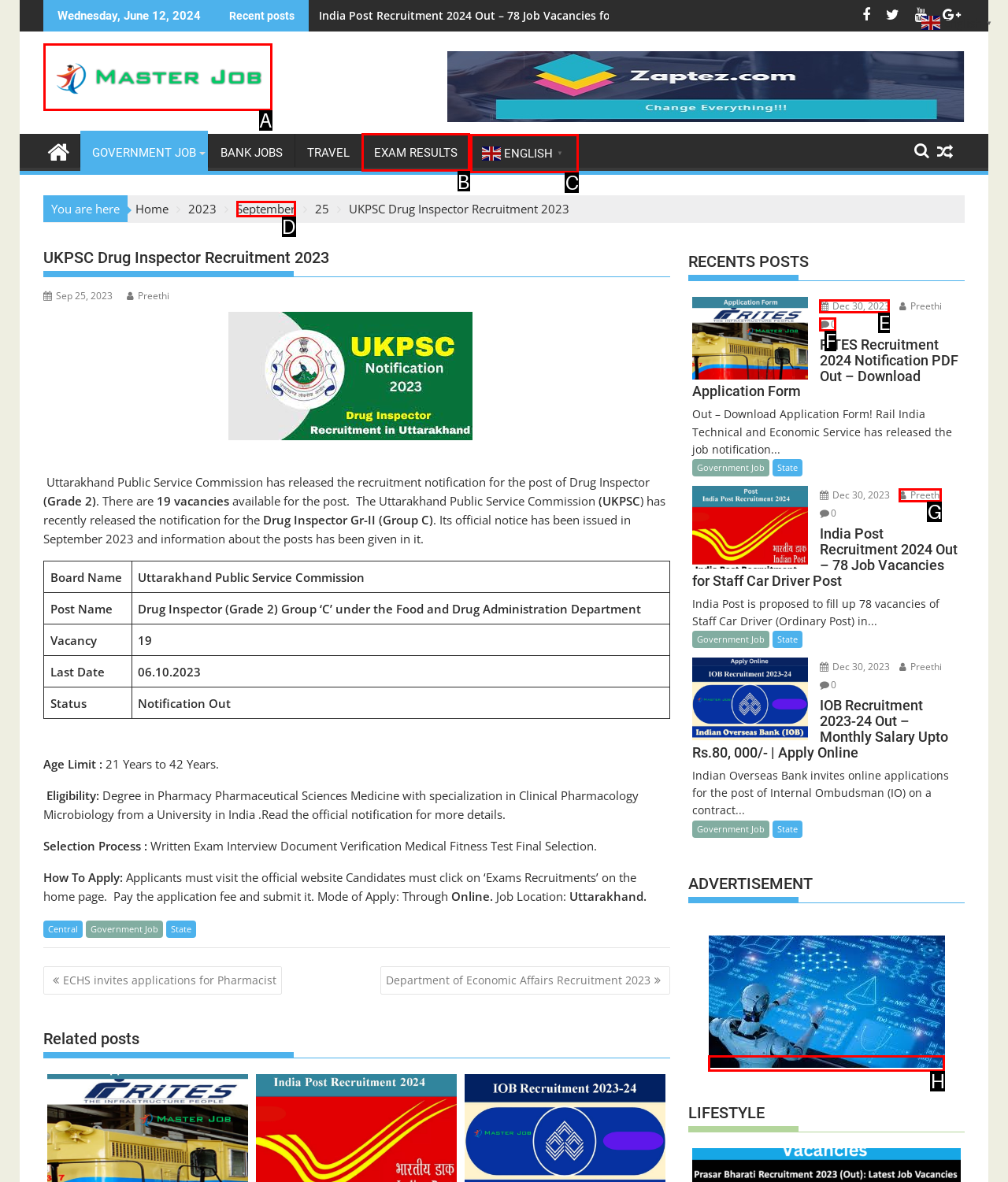Tell me which one HTML element I should click to complete this task: Check the 'EXAM RESULTS' link Answer with the option's letter from the given choices directly.

B